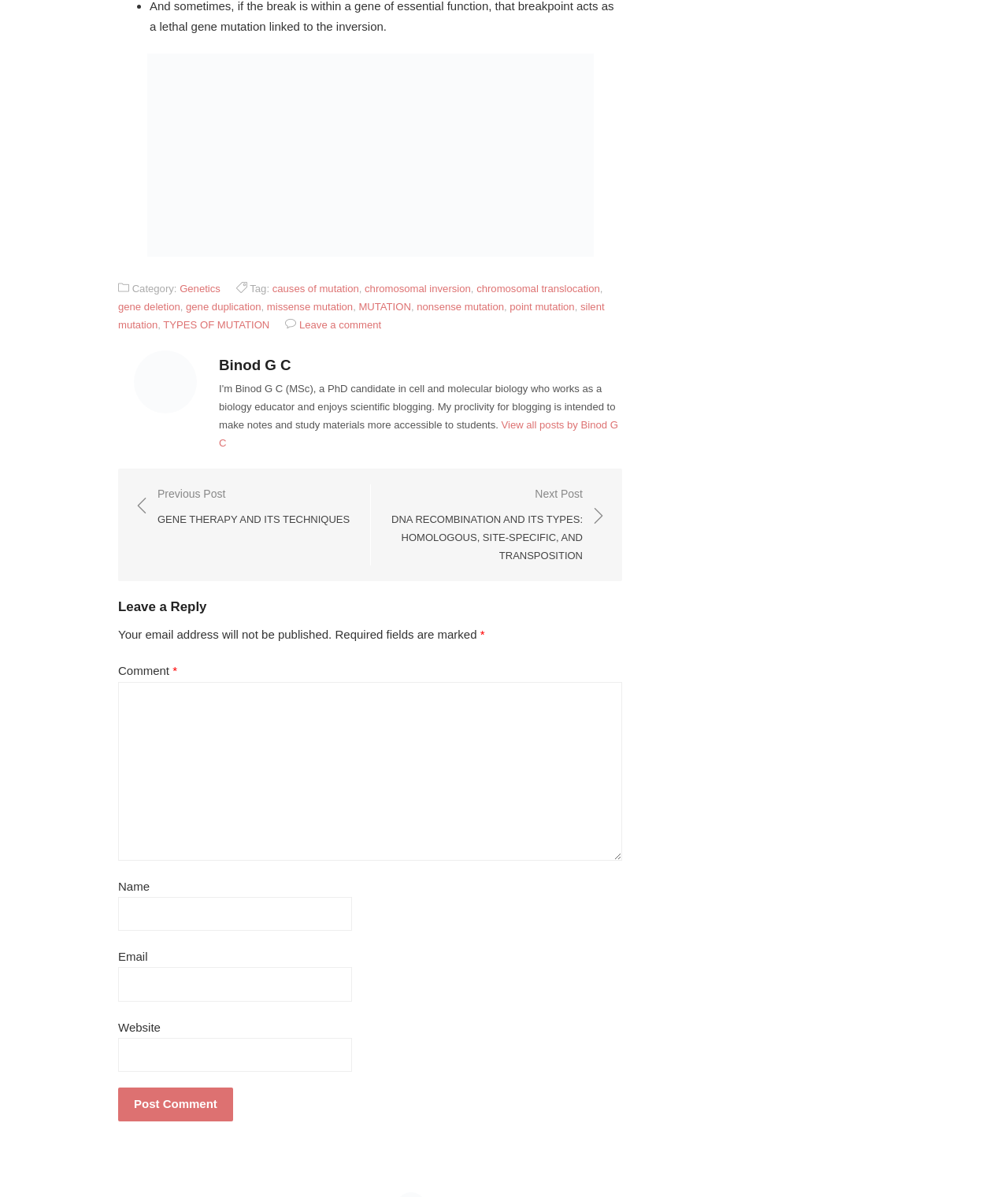Determine the bounding box coordinates for the region that must be clicked to execute the following instruction: "Click on the link 'Genetics'".

[0.178, 0.236, 0.219, 0.246]